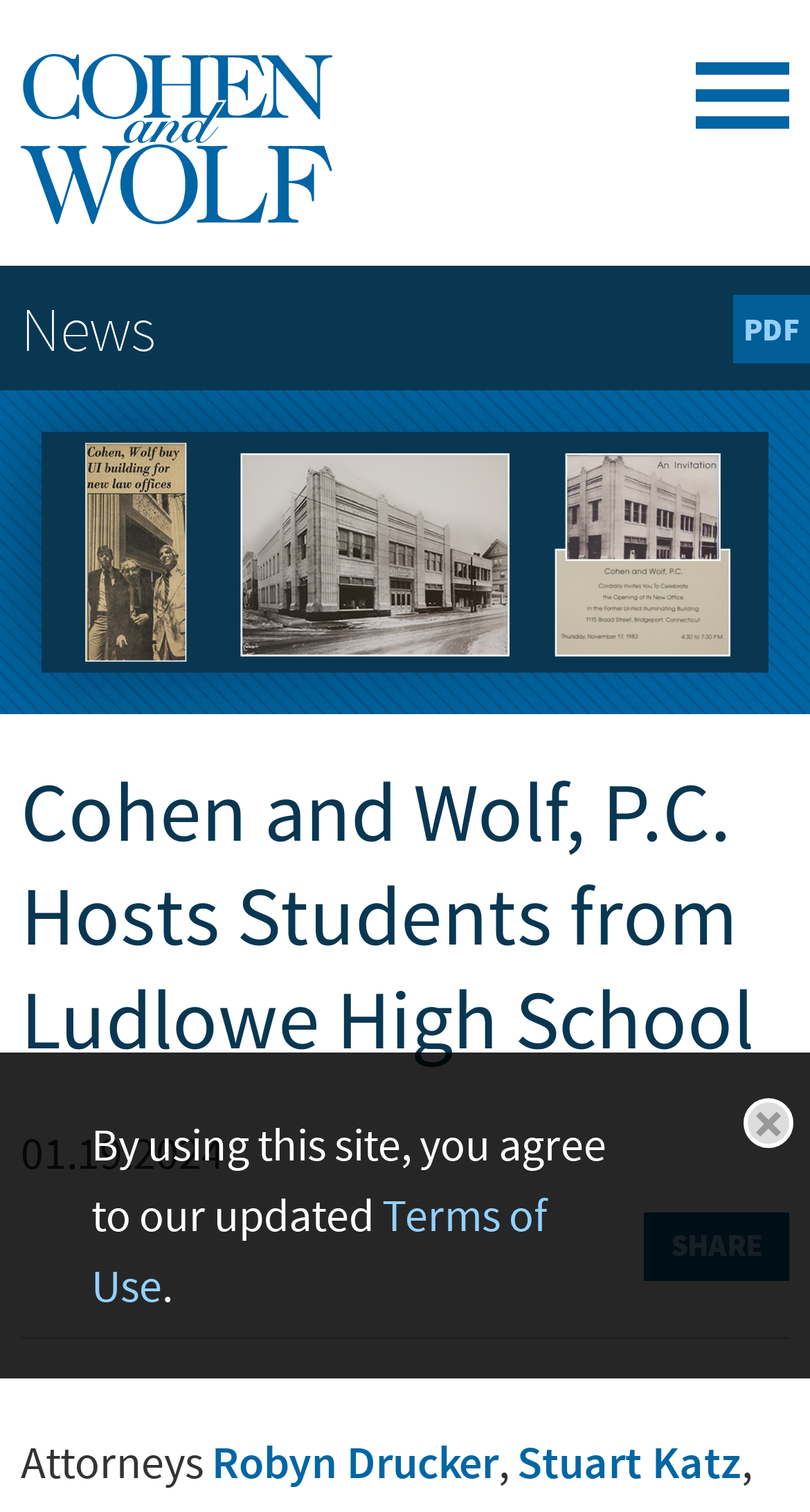Determine the bounding box coordinates for the HTML element described here: "alt="Cohen and Wolf, P.C."".

[0.026, 0.036, 0.41, 0.148]